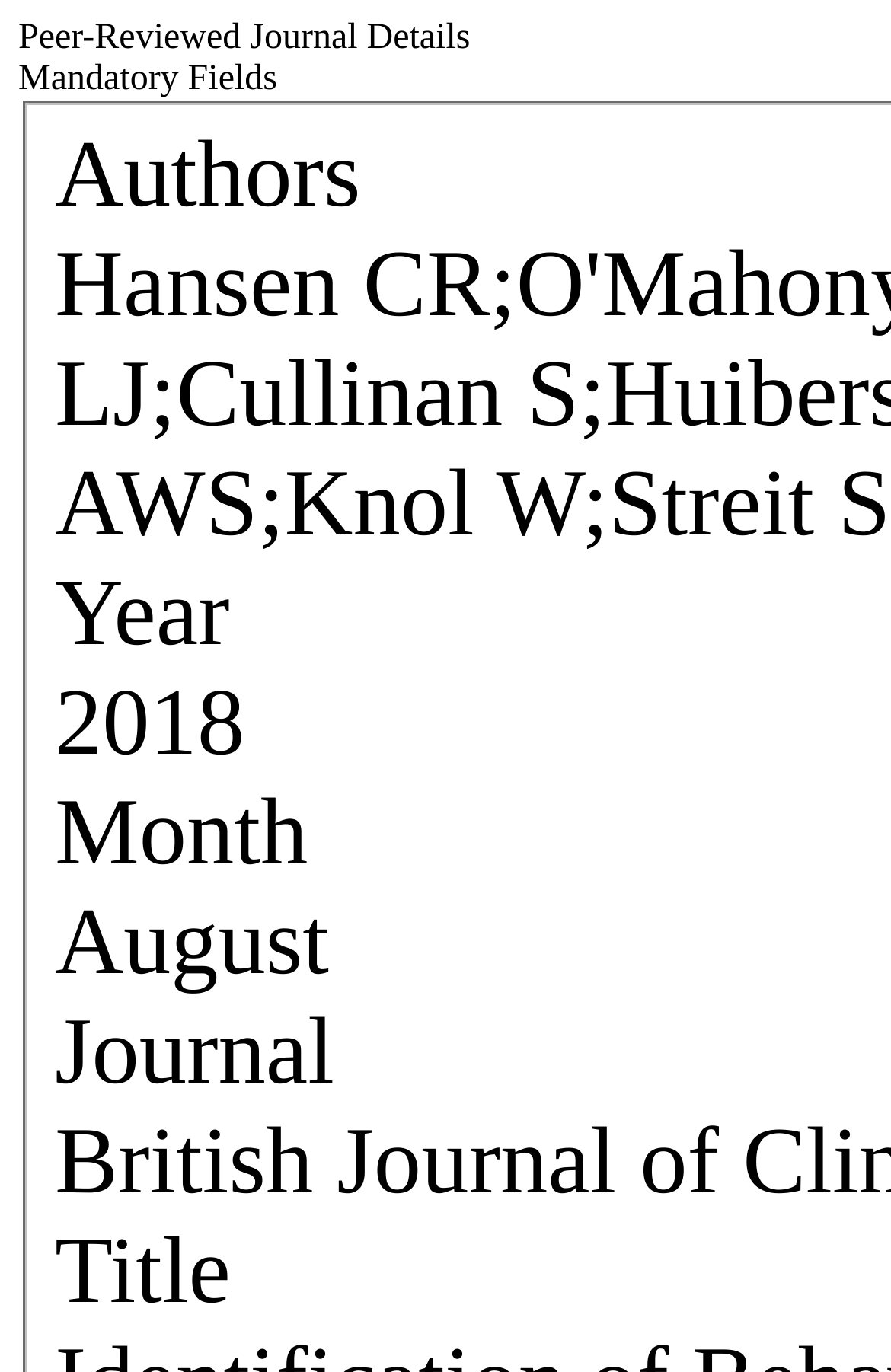Give a detailed account of the webpage.

The webpage appears to be a form for entering peer-reviewed journal details. At the top, there is a heading that reads "Peer-Reviewed Journal Details". Below this heading, there is a section labeled "Mandatory Fields". Within this section, there are several fields that require input, including "Authors", "Year", "Month", "Journal", and "Title". The "Year" field is pre-filled with the value "2018", and the "Month" field is pre-filled with the value "August". The fields are arranged vertically, with each field positioned below the previous one.